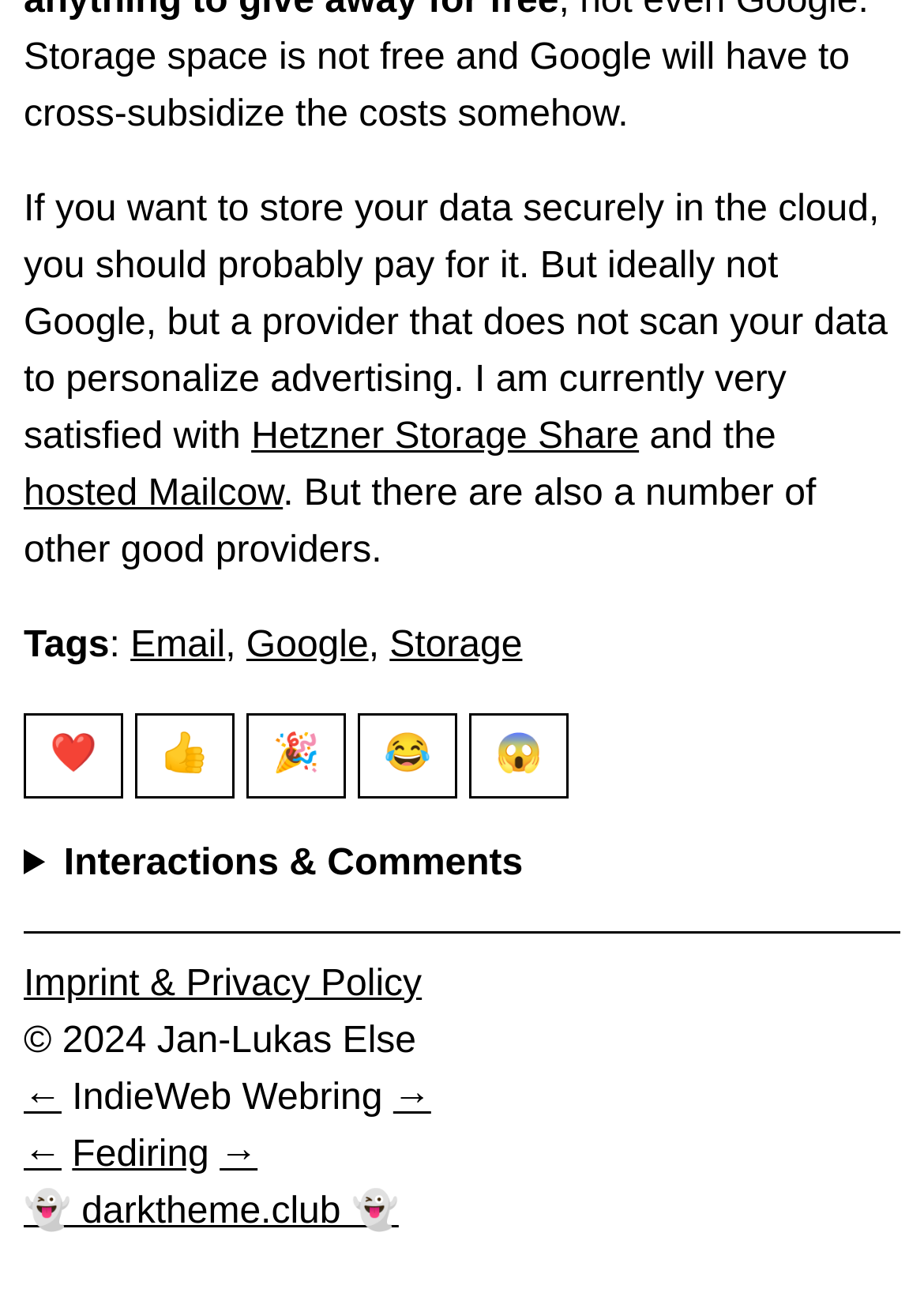Provide your answer to the question using just one word or phrase: What is the copyright year mentioned?

2024